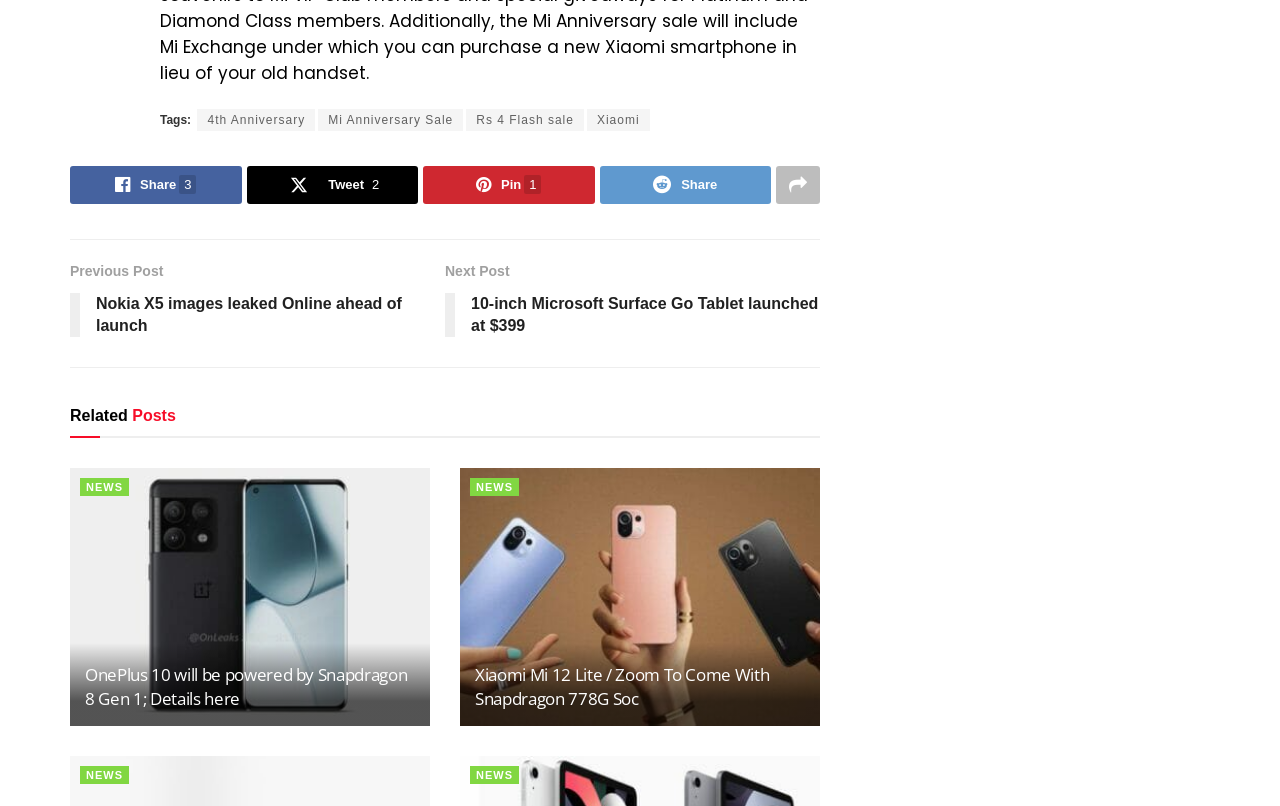Please specify the bounding box coordinates of the clickable region to carry out the following instruction: "Share the post on Twitter". The coordinates should be four float numbers between 0 and 1, in the format [left, top, right, bottom].

[0.193, 0.206, 0.327, 0.253]